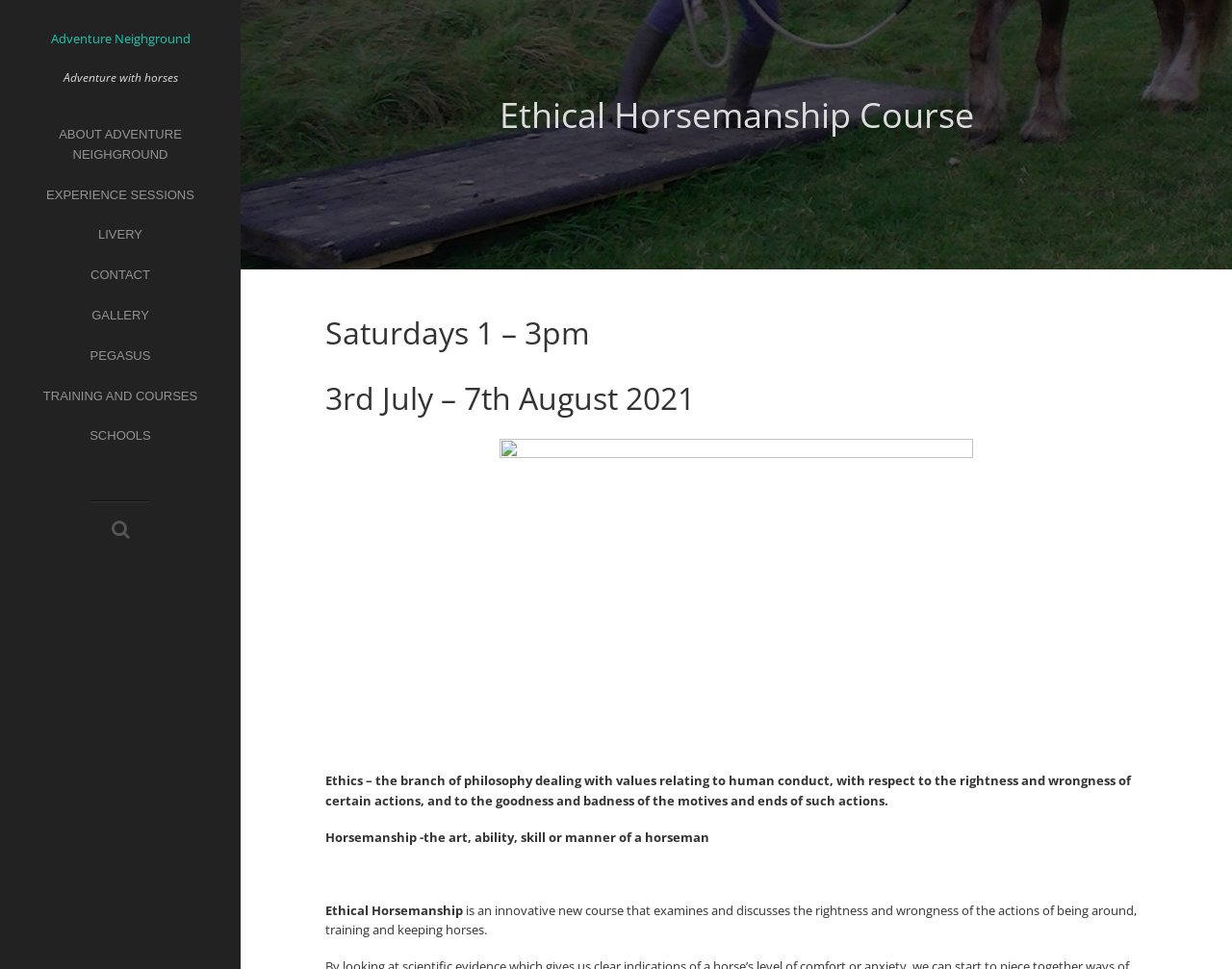What is the date range of the course?
Examine the screenshot and reply with a single word or phrase.

3rd July – 7th August 2021